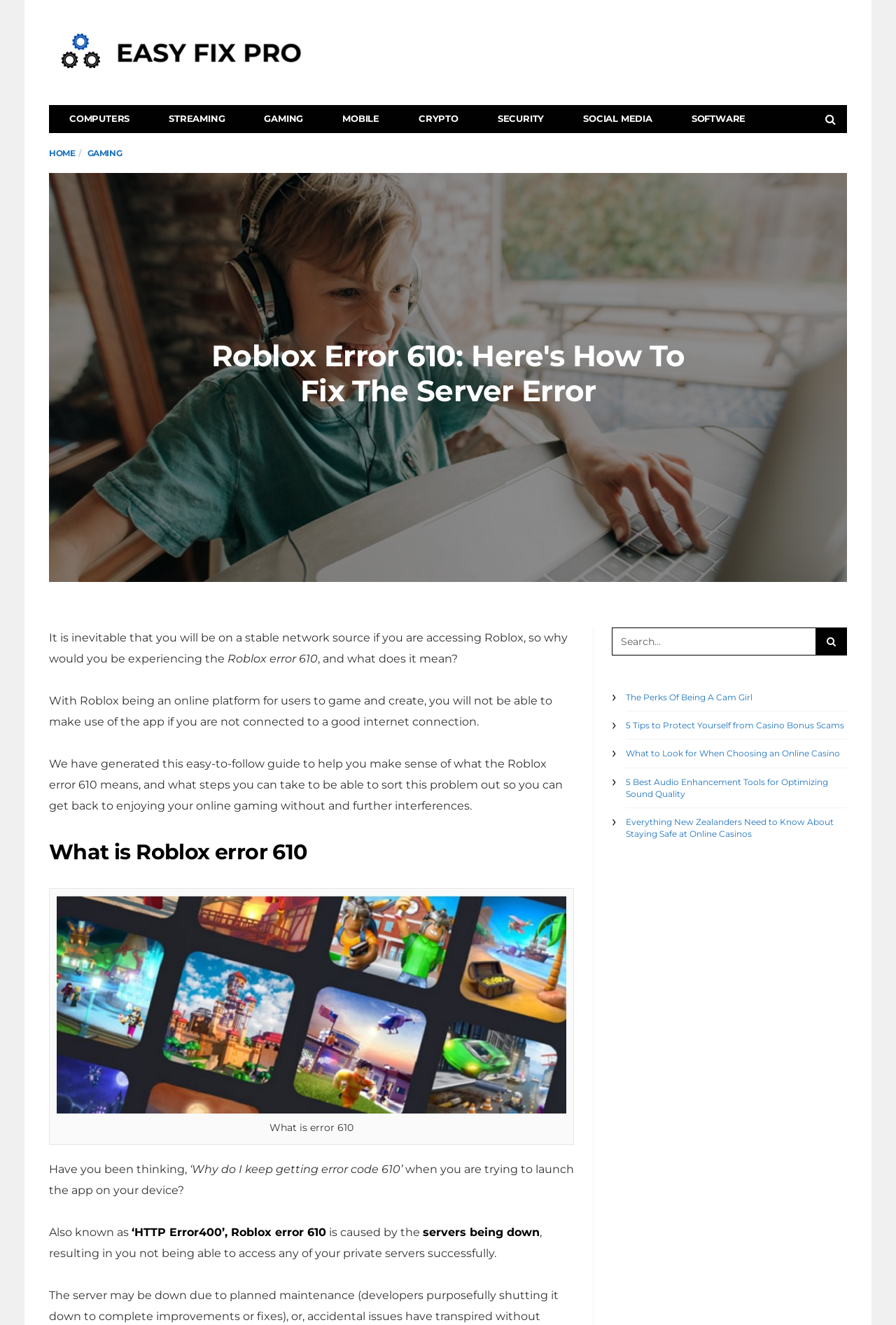Extract the bounding box for the UI element that matches this description: "parent_node: Joshua MeadowsDeveloper5 years ago".

None